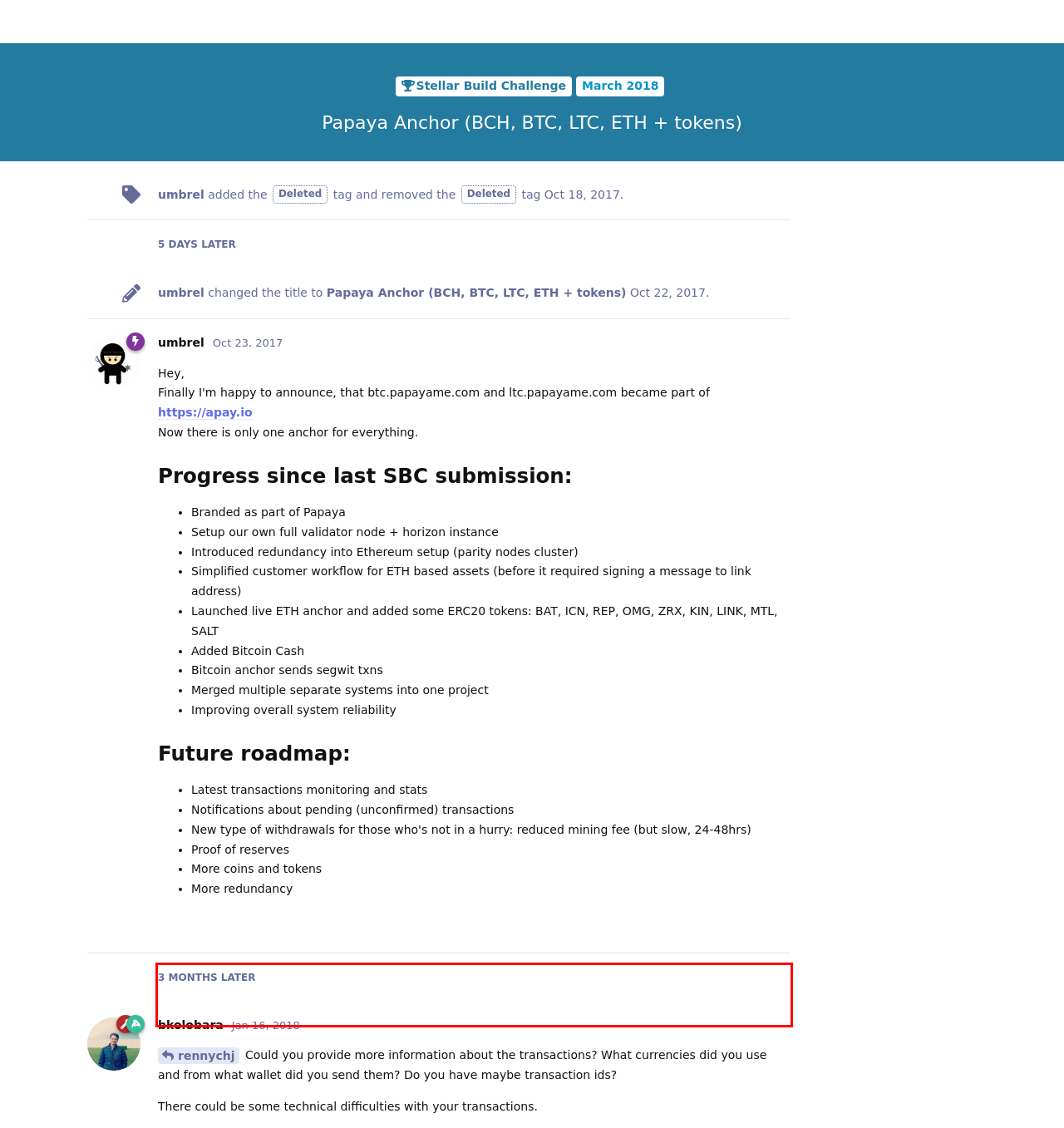With the given screenshot of a webpage, locate the red rectangle bounding box and extract the text content using OCR.

about 3 hours ago, i tried to withdrawal again, and this time i noticed that the apay.io assets were now verified (again). so I sent the ETH token for withdrawal as advised above and per the apay.io website: https://apay.io/